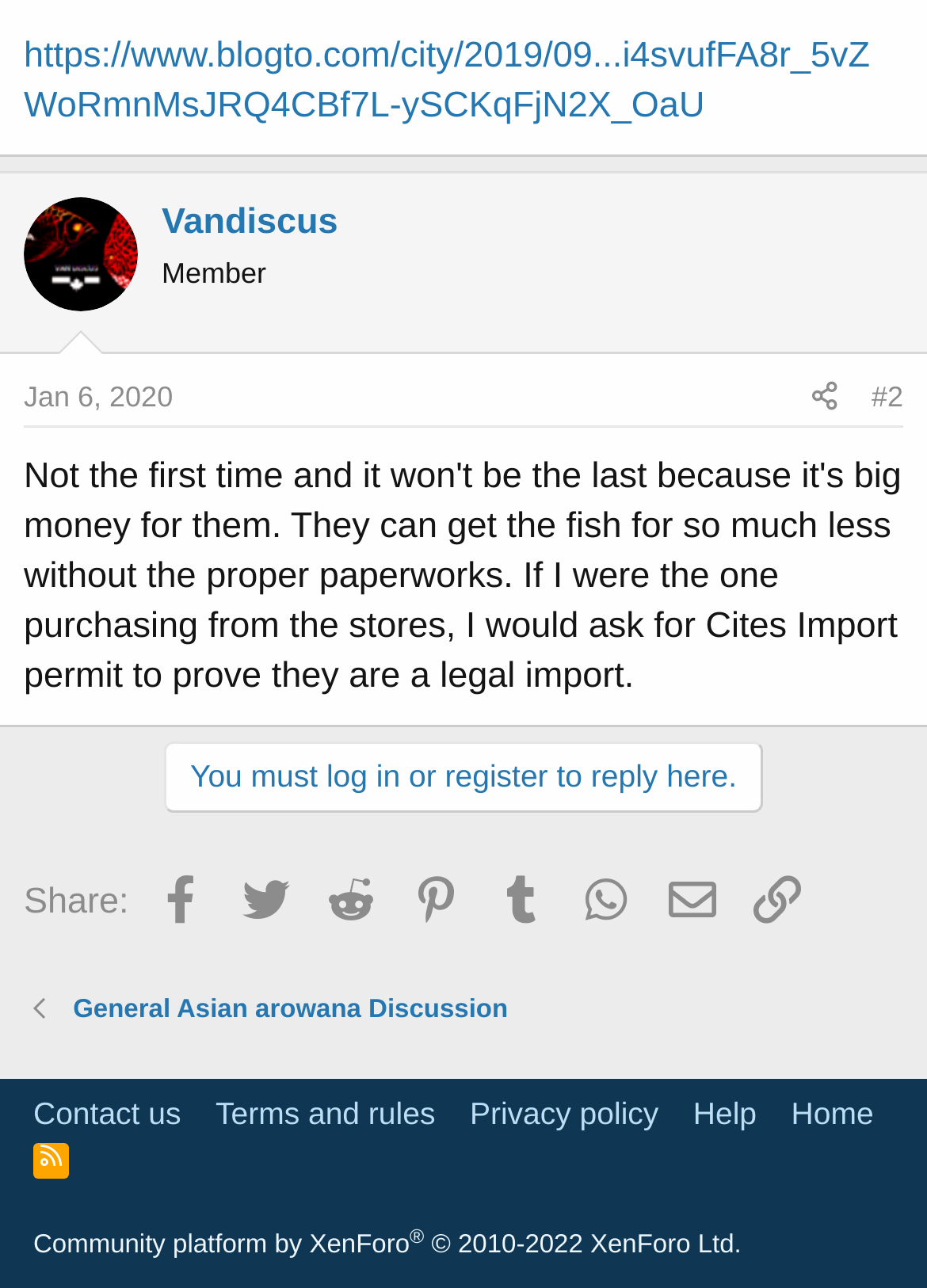Locate the coordinates of the bounding box for the clickable region that fulfills this instruction: "Contact us".

[0.026, 0.846, 0.206, 0.881]